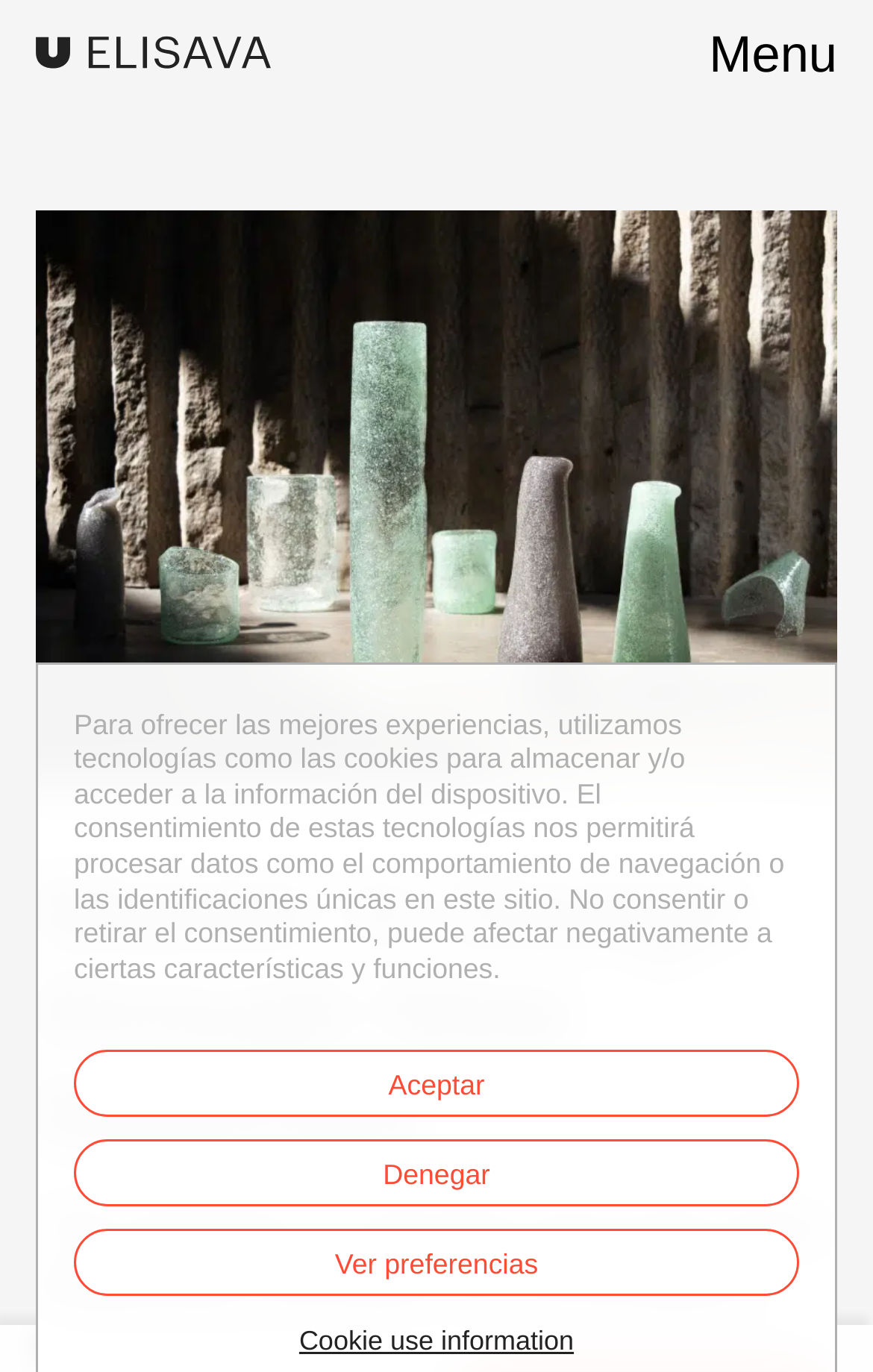Please identify the bounding box coordinates of the area that needs to be clicked to fulfill the following instruction: "Contact the company."

None